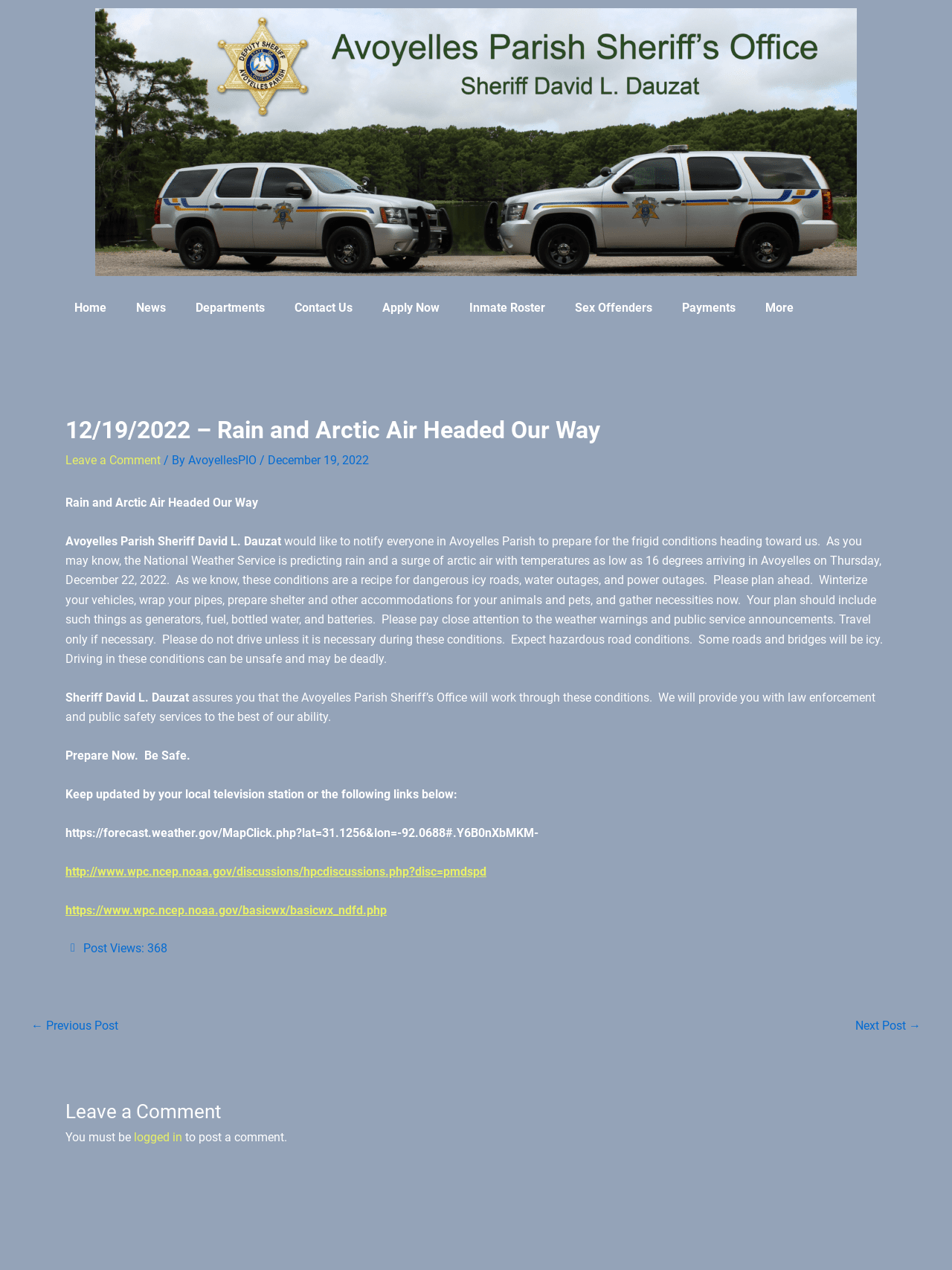How many post views are there?
Answer the question with just one word or phrase using the image.

368